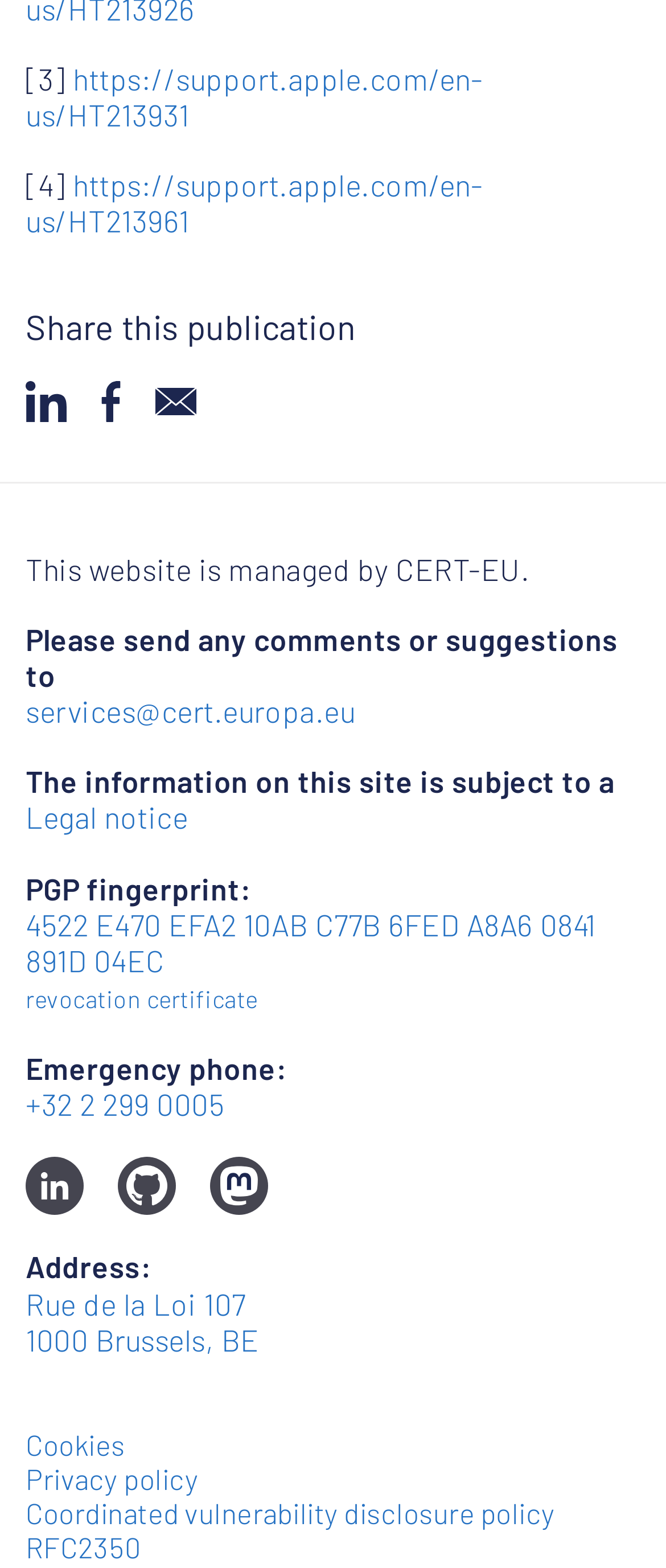What is the emergency phone number?
From the image, respond with a single word or phrase.

+32 2 299 0005